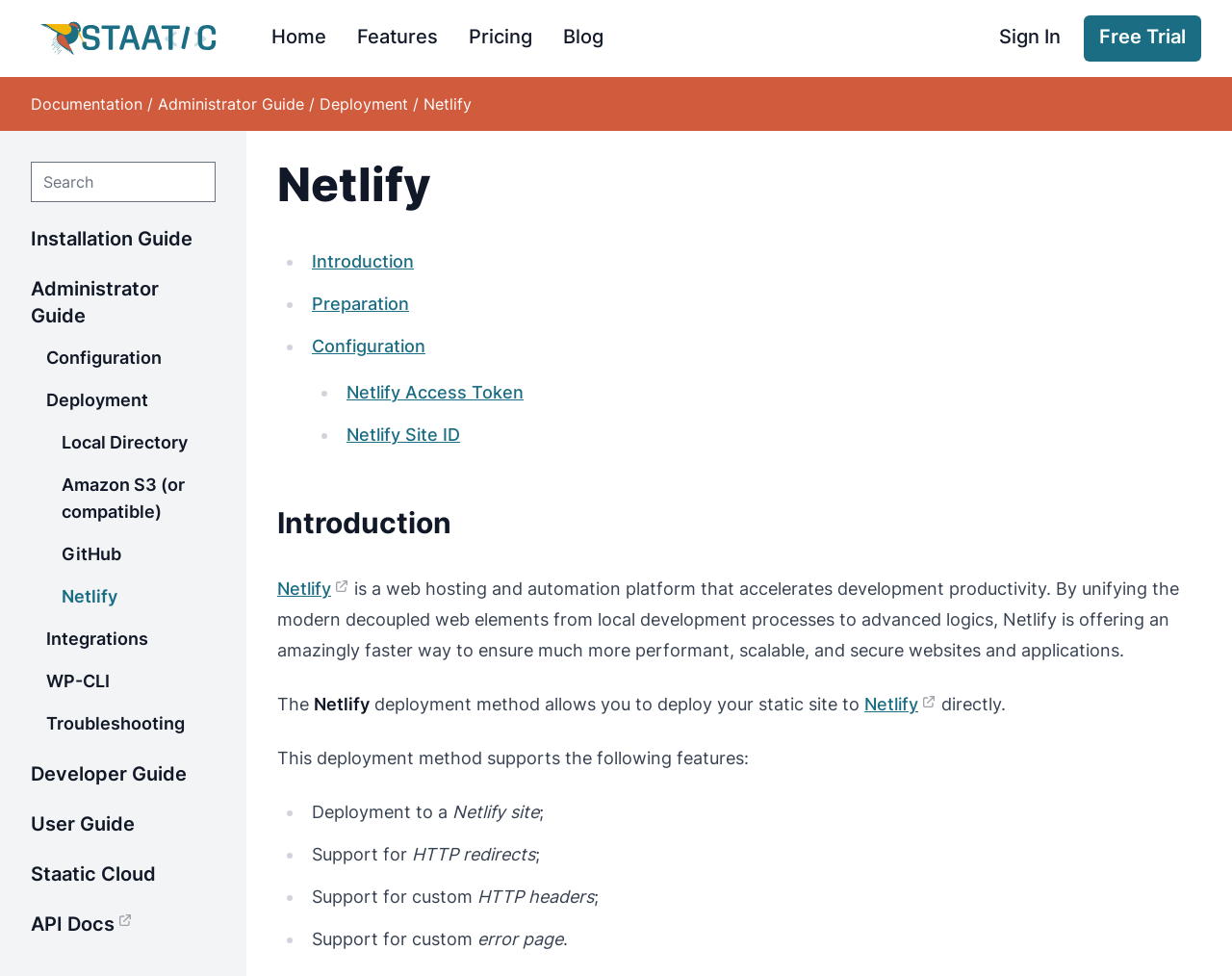What deployment method is described on this webpage?
Refer to the image and give a detailed answer to the query.

The webpage describes the Netlify deployment method, which allows users to deploy their static site to Netlify directly. This method supports features such as deployment to a Netlify site, support for HTTP redirects, support for custom HTTP headers, and support for custom error pages.